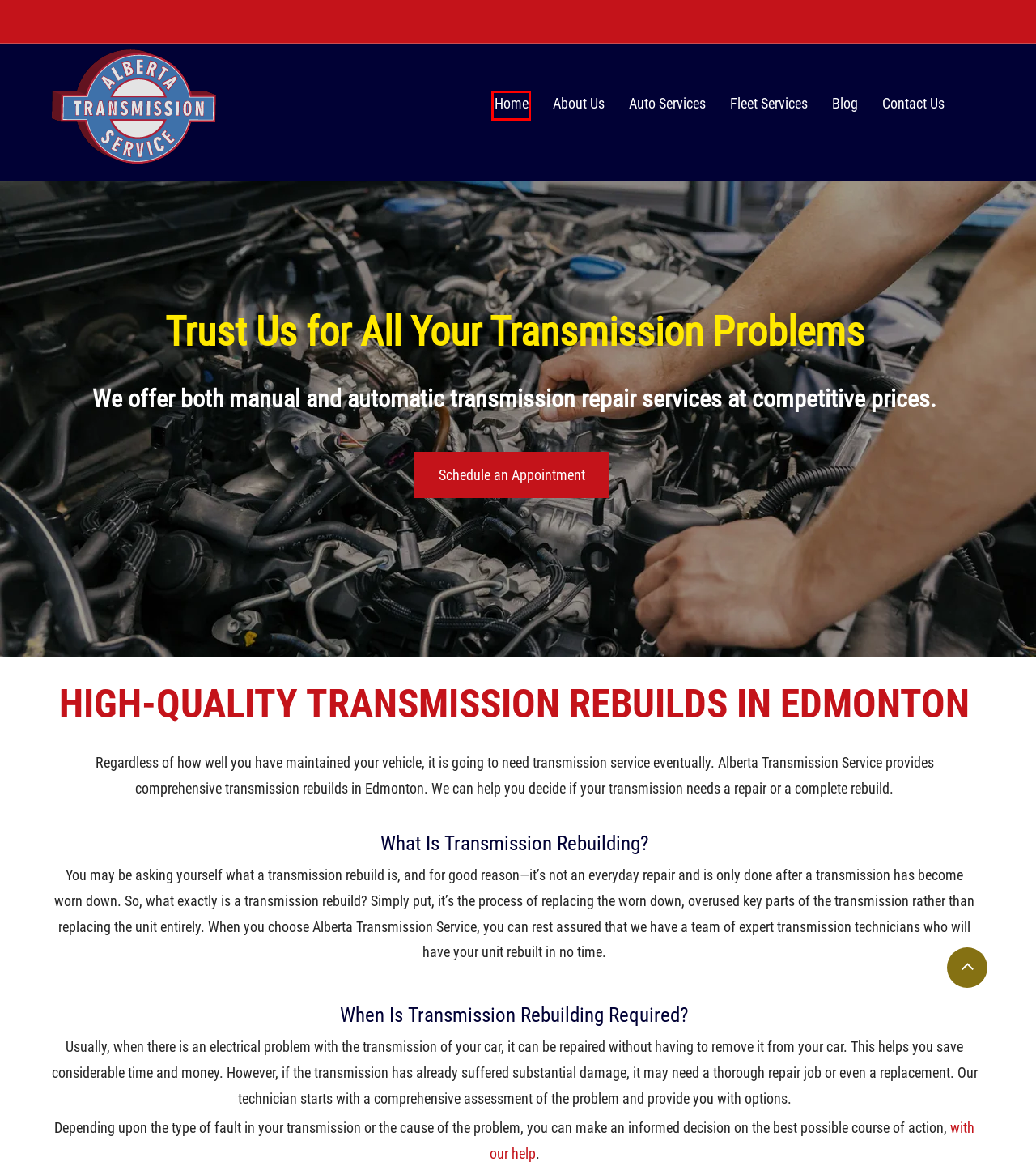You have been given a screenshot of a webpage with a red bounding box around a UI element. Select the most appropriate webpage description for the new webpage that appears after clicking the element within the red bounding box. The choices are:
A. Alberta Transmission Service | About Us
B. Alberta Transmission Service | Edmonton | Contact Us
C. Manual Transmission Repairs Edmonton | Manual Transmissions | Alberta Transmission Service
D. Blog | Alberta Transmission
E. Transmission Repairs Edmonton | Home | Alberta Transmission Service
F. Automatic Transmission Repairs Edmonton| Automatic Transmissions | Alberta Transmission Service
G. Fleet Repair in Edmonton | Alberta Transmission Service
H. Alberta Transmission Service - Opening Hours - 12015 149th Street NW, Edmonton, AB

E